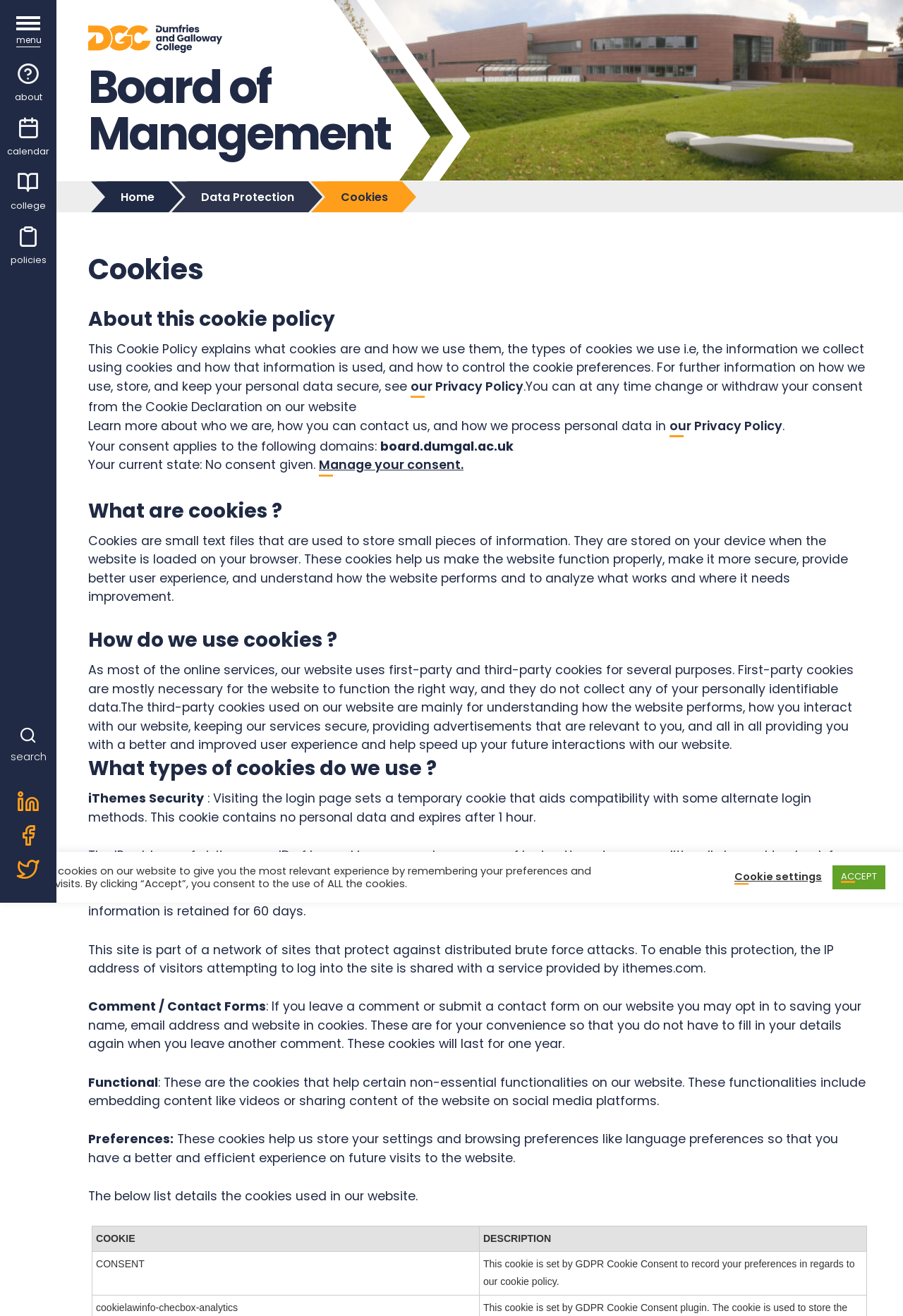What is the default duration for which cookies are saved for comment or contact forms?
Answer the question with detailed information derived from the image.

This is mentioned in the section 'What types of cookies do we use?' where it is stated that if you leave a comment or submit a contact form on the website, you may opt-in to saving your name, email address, and website in cookies, and these cookies will last for one year.